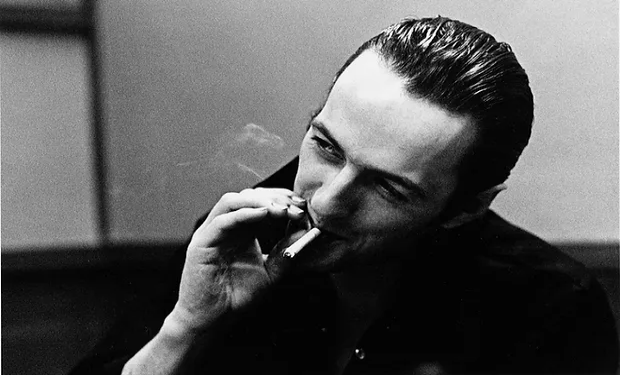What is the title of the film that explores Joe Strummer's life?
Answer the question based on the image using a single word or a brief phrase.

Joe Strummer: The Future Is Unwritten